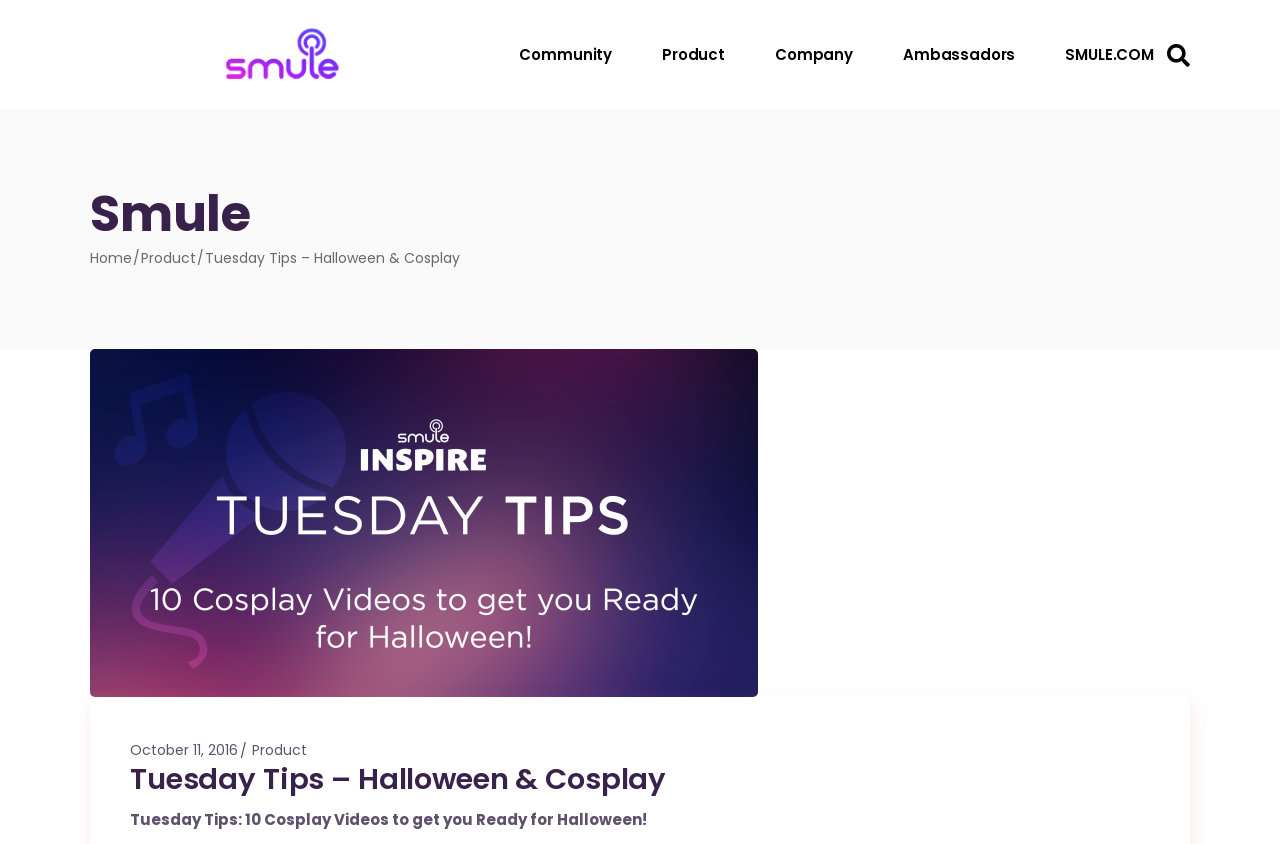Please locate the bounding box coordinates of the element that should be clicked to complete the given instruction: "read Tuesday Tips article".

[0.102, 0.903, 0.898, 0.944]